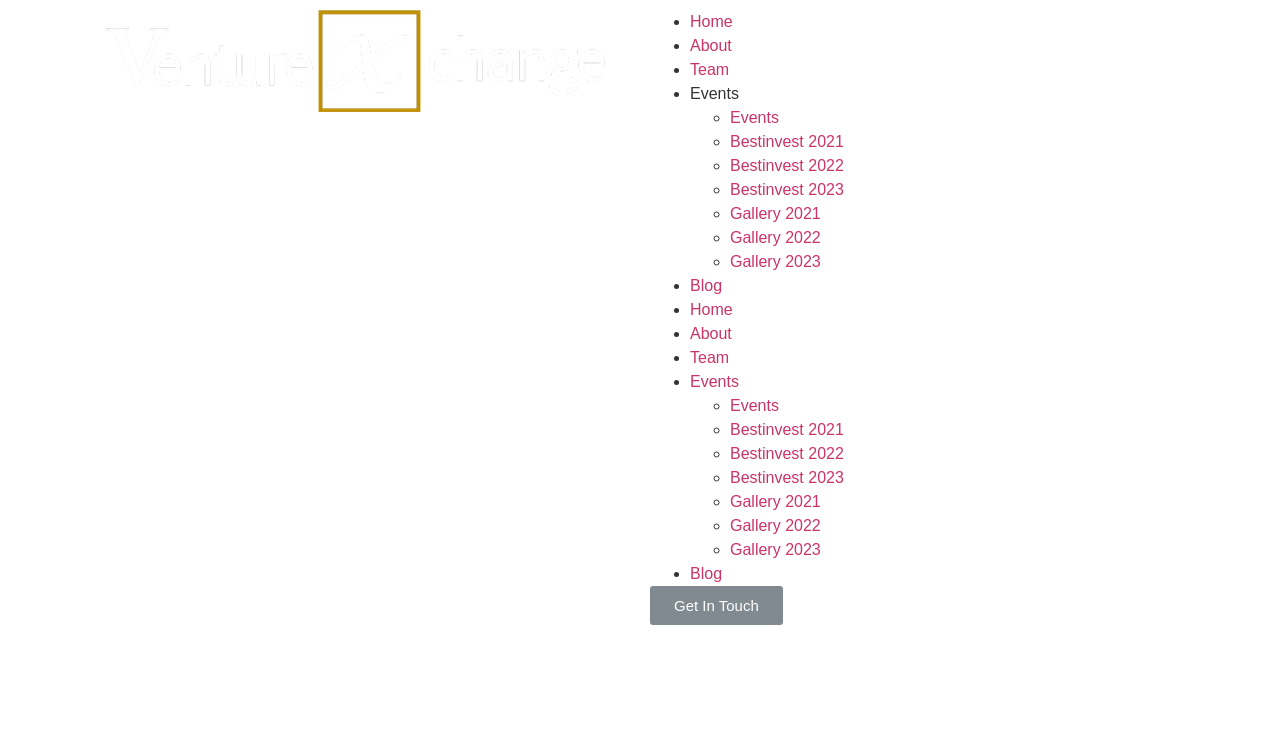Please determine the bounding box coordinates for the UI element described as: "Blog".

[0.539, 0.379, 0.564, 0.402]